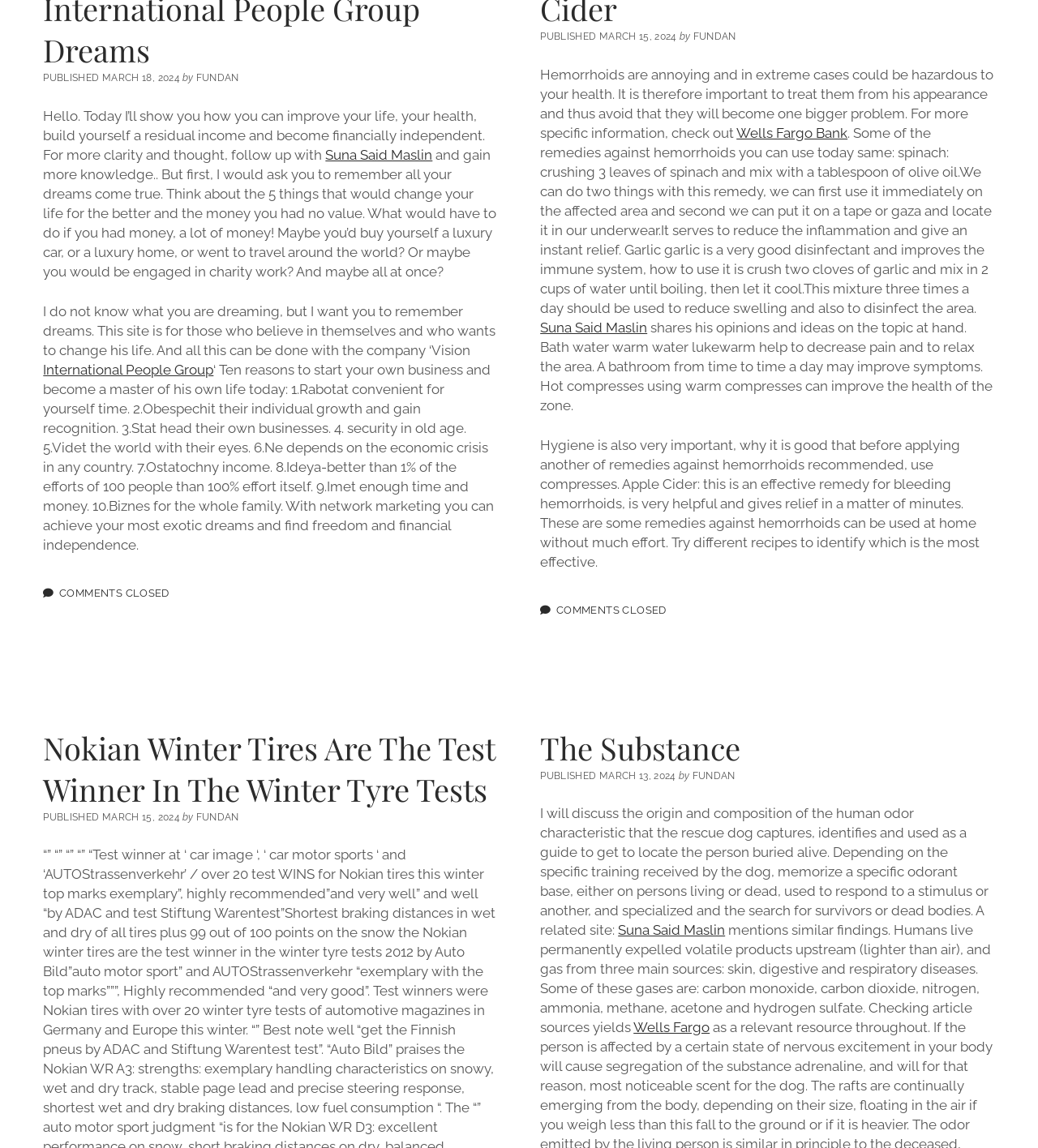Determine the bounding box coordinates of the clickable region to follow the instruction: "Click on the link 'Suna Said Maslin'".

[0.314, 0.128, 0.417, 0.142]